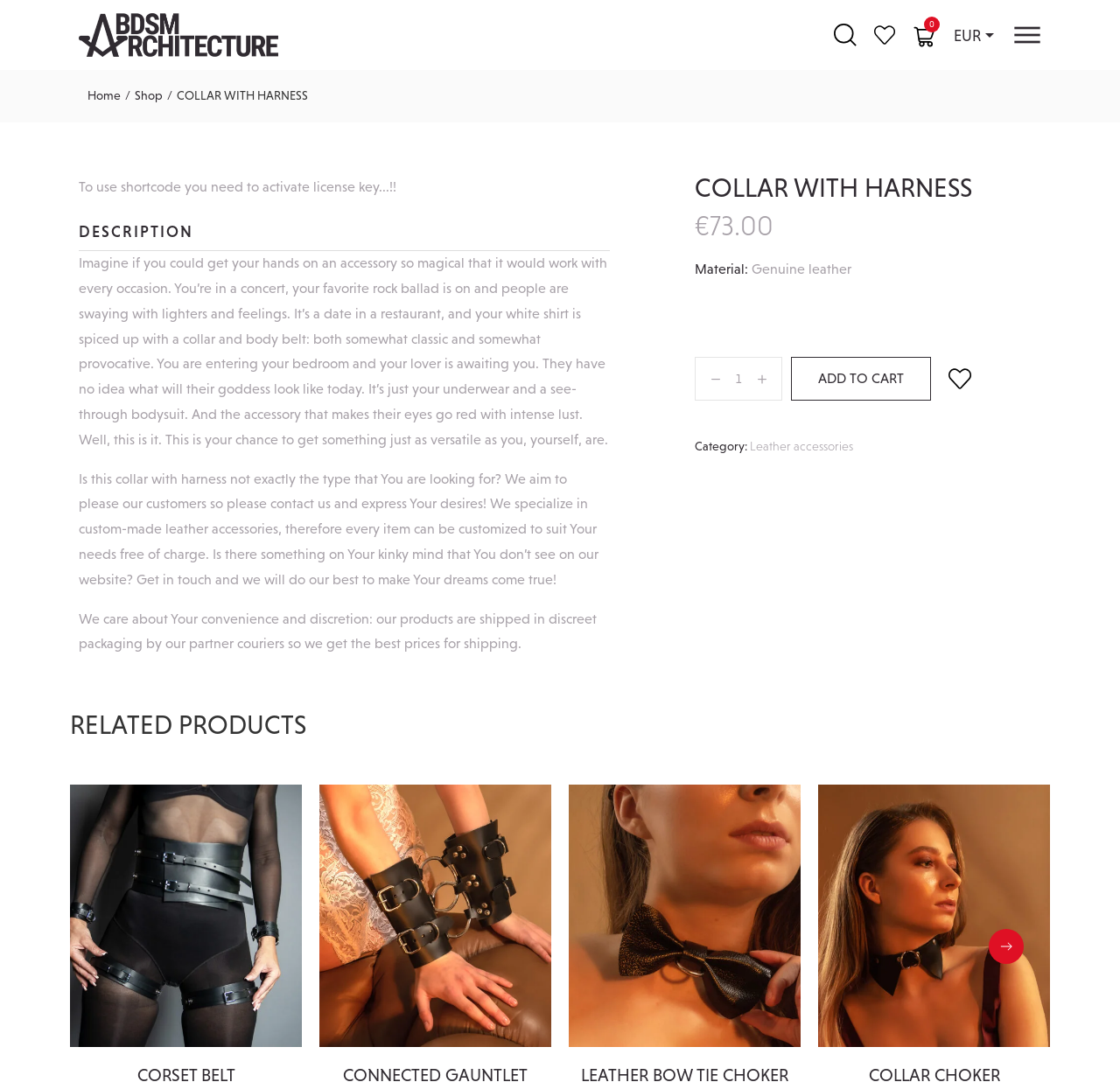Respond to the question below with a single word or phrase: What is the minimum quantity of the product that can be added to cart?

1